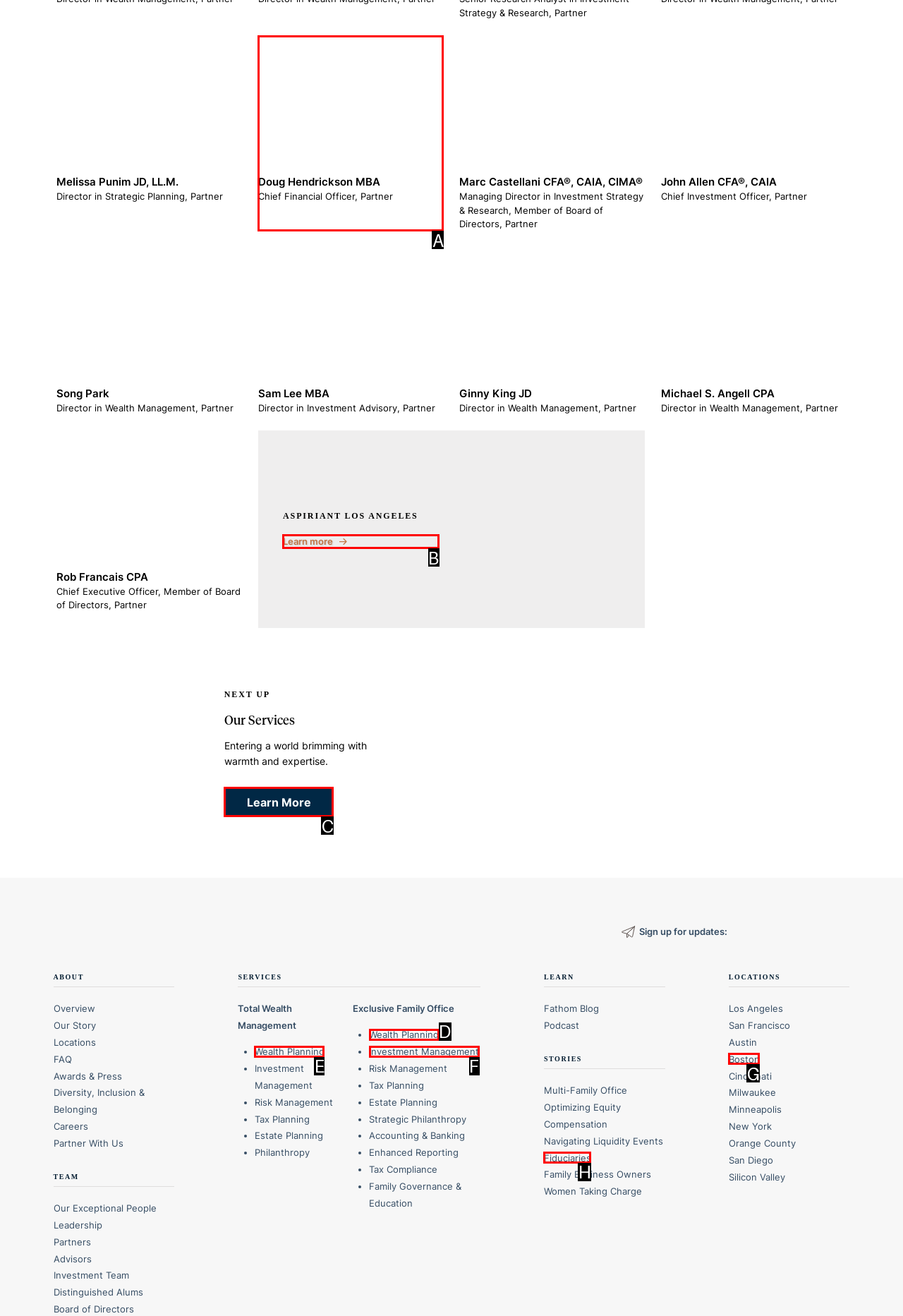Identify the correct option to click in order to accomplish the task: Learn more about ASPIRIANT LOS ANGELES Provide your answer with the letter of the selected choice.

B